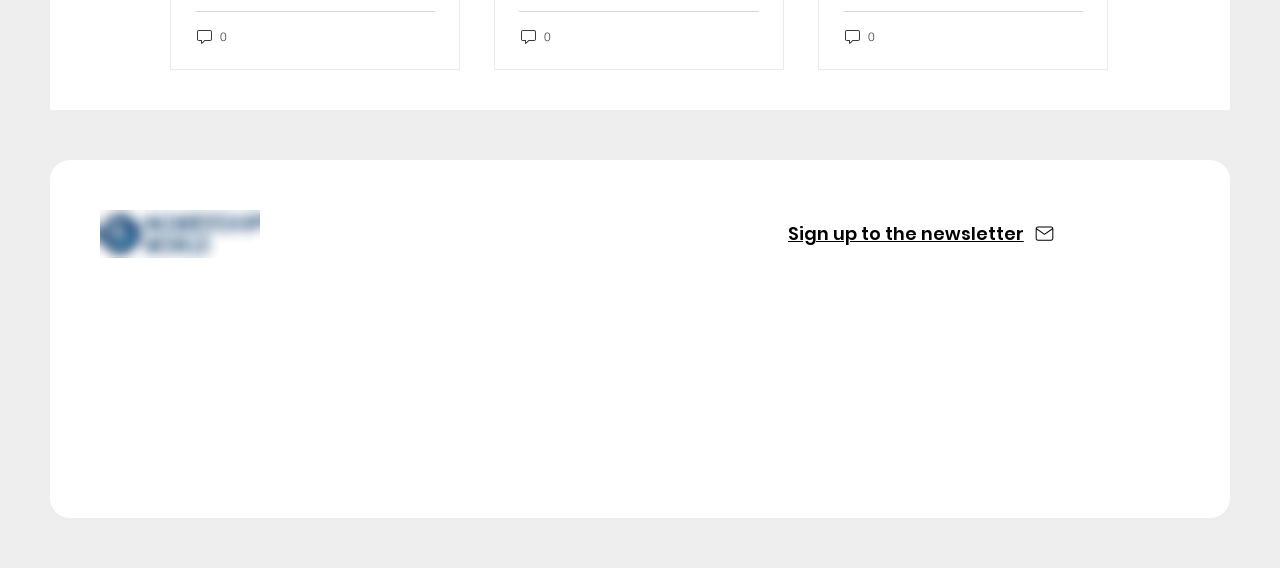Locate the bounding box coordinates of the element that should be clicked to execute the following instruction: "View About Us page".

[0.286, 0.379, 0.334, 0.411]